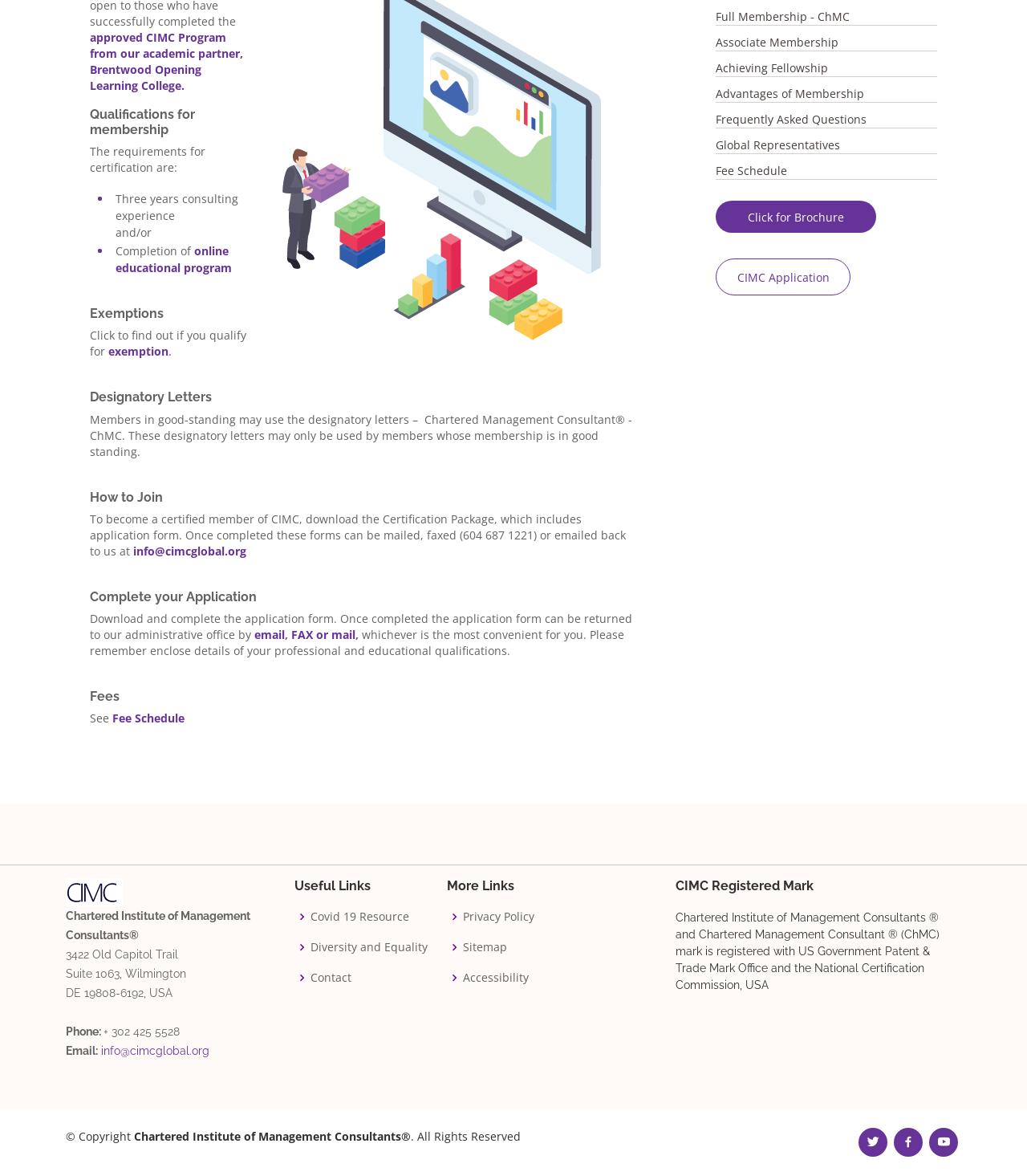Find the bounding box coordinates for the HTML element described in this sentence: "Privacy Policy". Provide the coordinates as four float numbers between 0 and 1, in the format [left, top, right, bottom].

[0.451, 0.775, 0.52, 0.785]